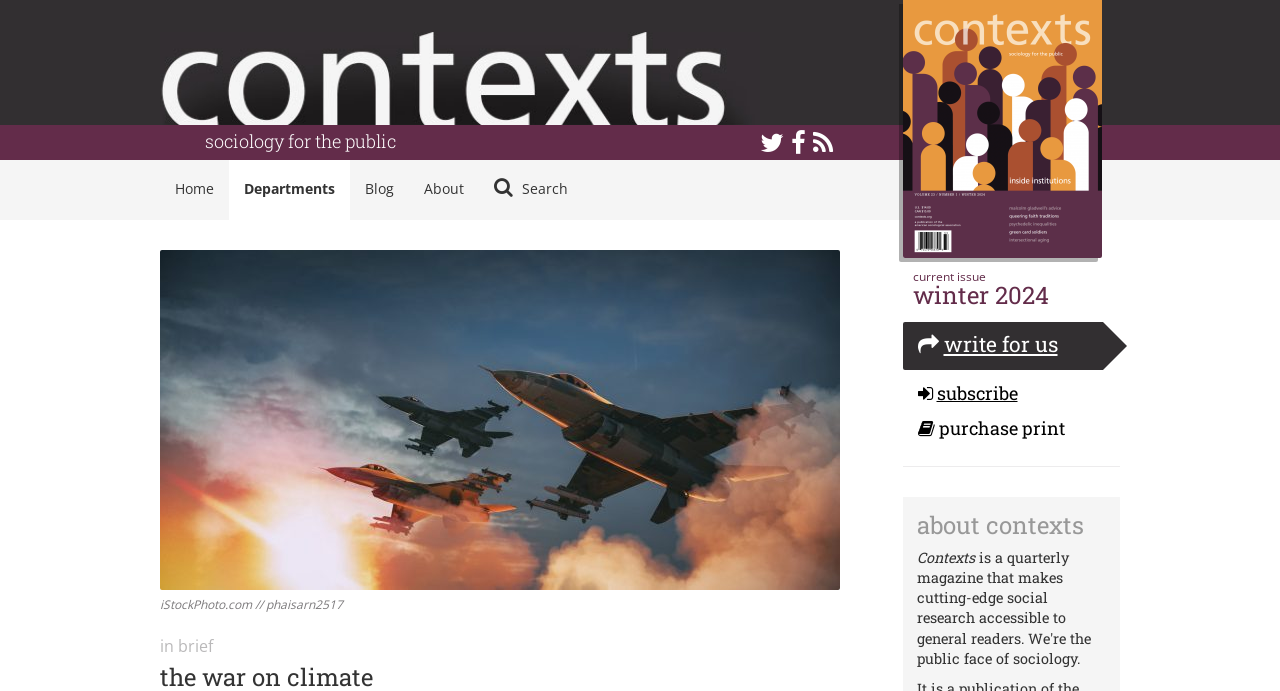Extract the bounding box coordinates of the UI element described by: "title="RSS Feed"". The coordinates should include four float numbers ranging from 0 to 1, e.g., [left, top, right, bottom].

[0.635, 0.181, 0.651, 0.232]